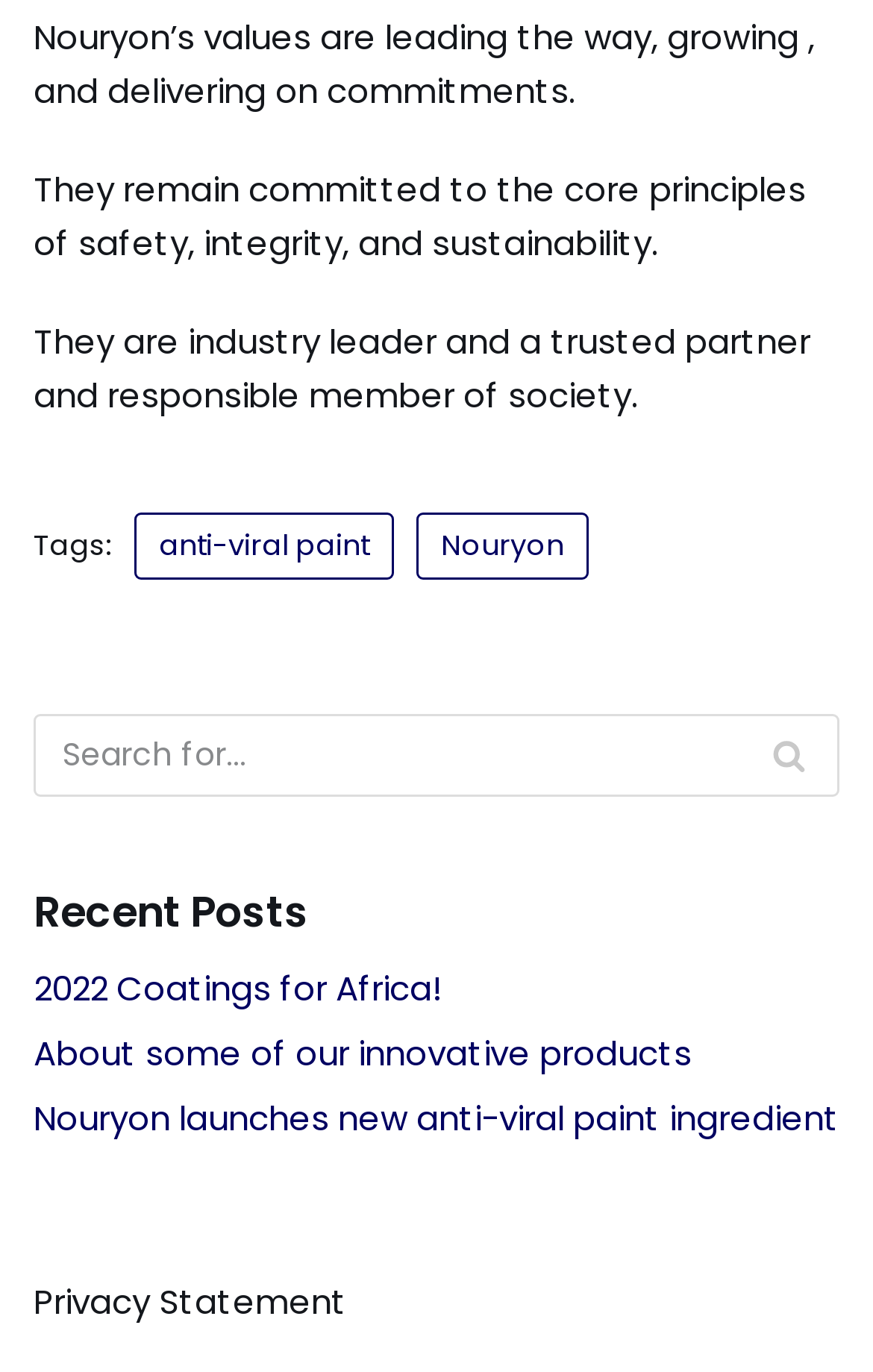How many links are under Recent Posts? Based on the image, give a response in one word or a short phrase.

3